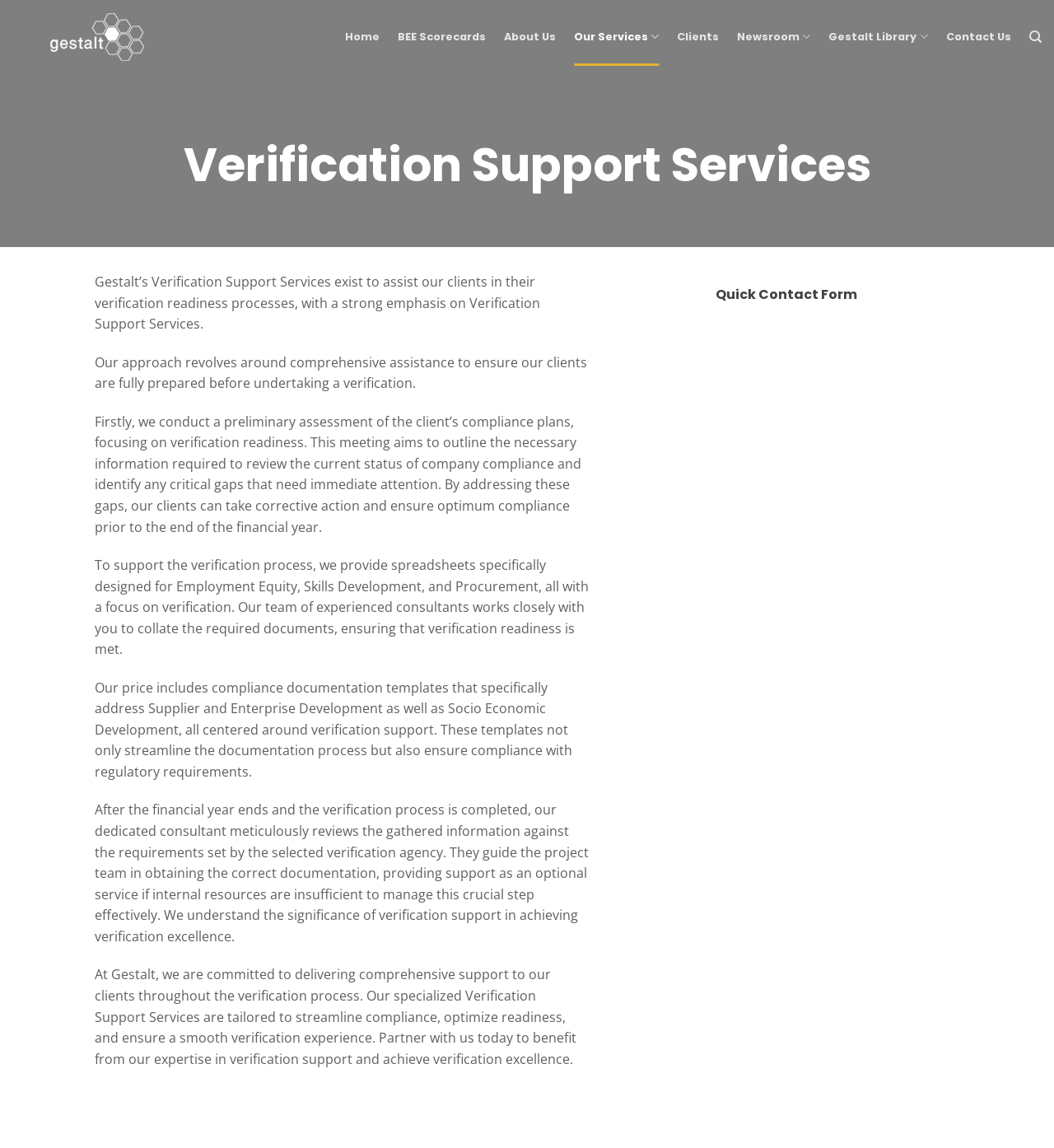Identify the coordinates of the bounding box for the element that must be clicked to accomplish the instruction: "Click the 'Allow selected cookies' link".

None